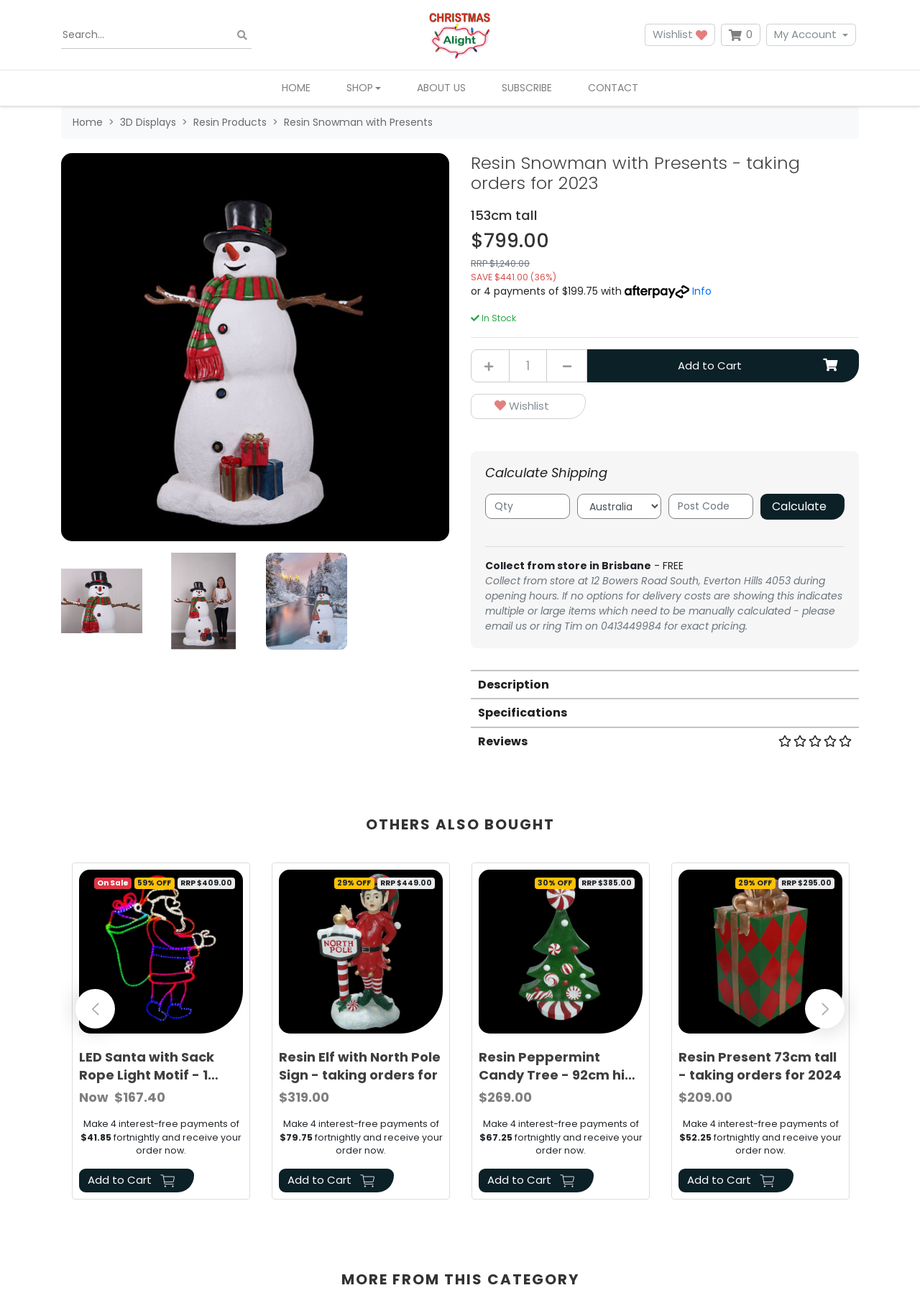What is the product height? Examine the screenshot and reply using just one word or a brief phrase.

153cm